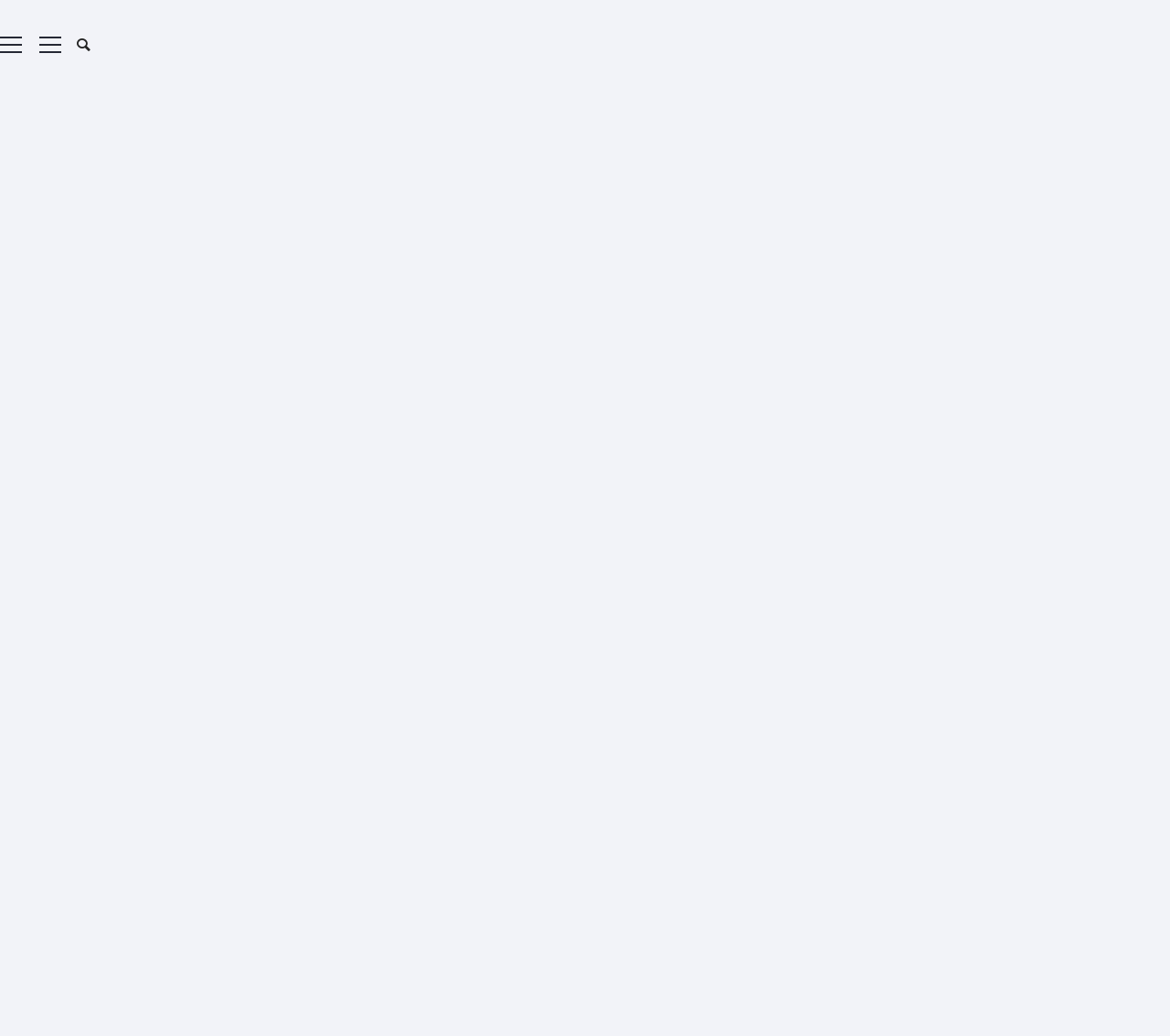Using details from the image, please answer the following question comprehensively:
Who posted the article 'Selamat Hari Raya Idulfitri 2016/1437H'?

The author of the article is mentioned at the bottom of the article, with the text 'POSTED BY ARIEF ASHAR'.